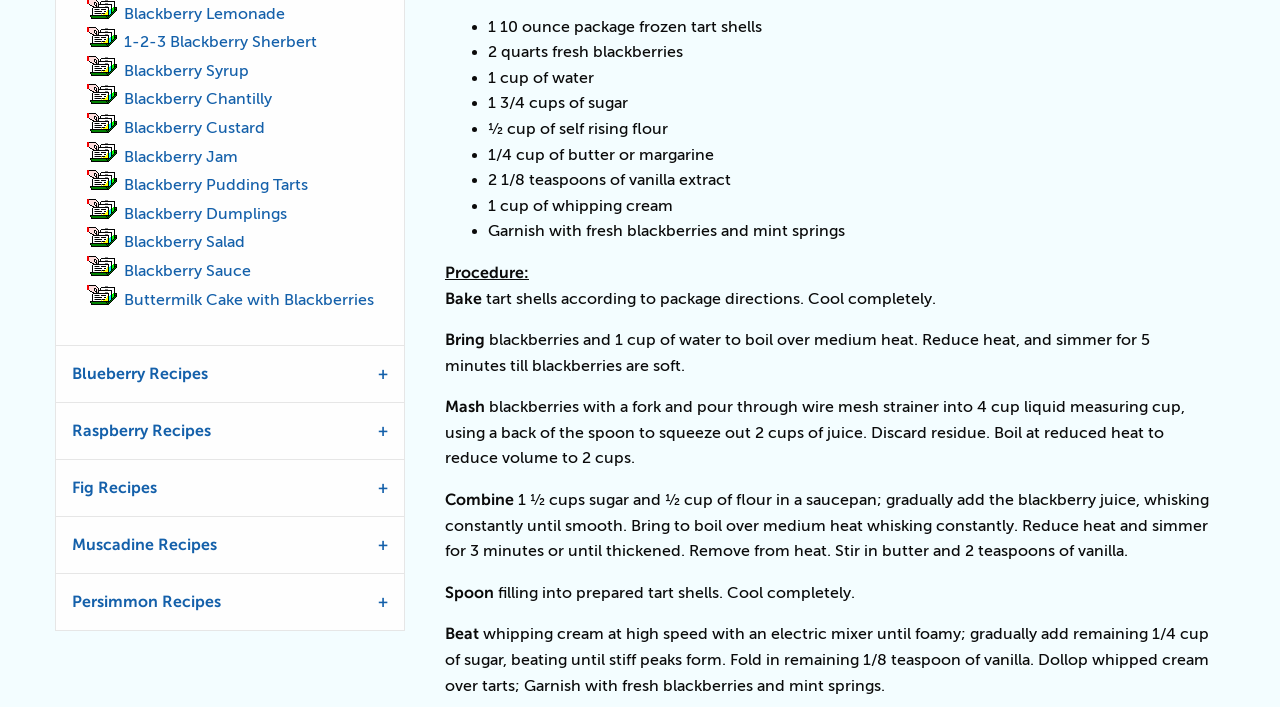Determine the bounding box for the UI element as described: "Blackberry Chantilly". The coordinates should be represented as four float numbers between 0 and 1, formatted as [left, top, right, bottom].

[0.097, 0.128, 0.212, 0.153]